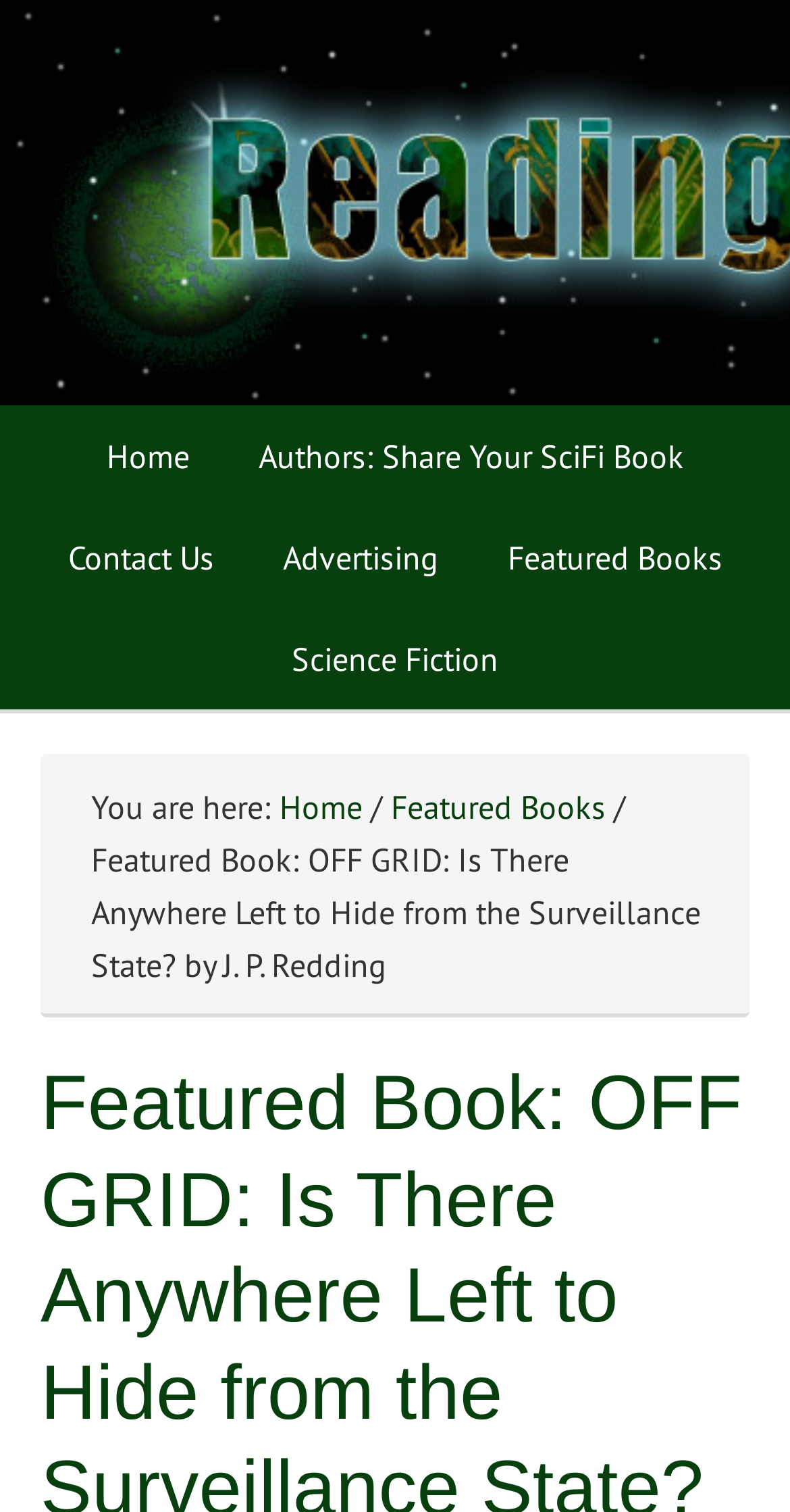Please provide the bounding box coordinates in the format (top-left x, top-left y, bottom-right x, bottom-right y). Remember, all values are floating point numbers between 0 and 1. What is the bounding box coordinate of the region described as: Authors: Share Your SciFi Book

[0.288, 0.268, 0.904, 0.335]